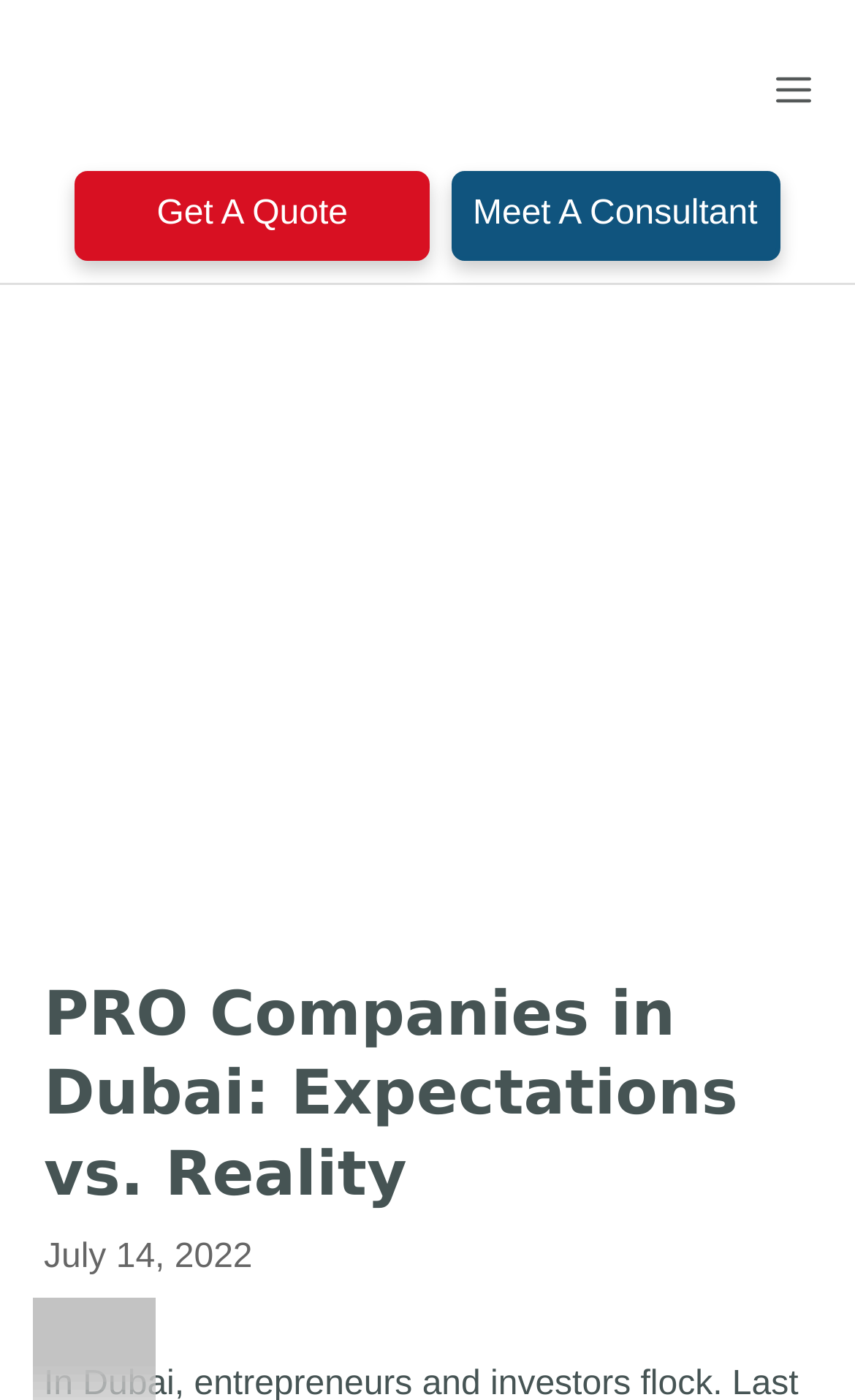How many links are present in the top section of the webpage?
Please provide a detailed and comprehensive answer to the question.

I counted the number of links in the top section of the webpage by examining the link elements. There are three links: 'Payroll and HR Services – Payroll Middle East', 'Get A Quote', and 'Meet A Consultant'.